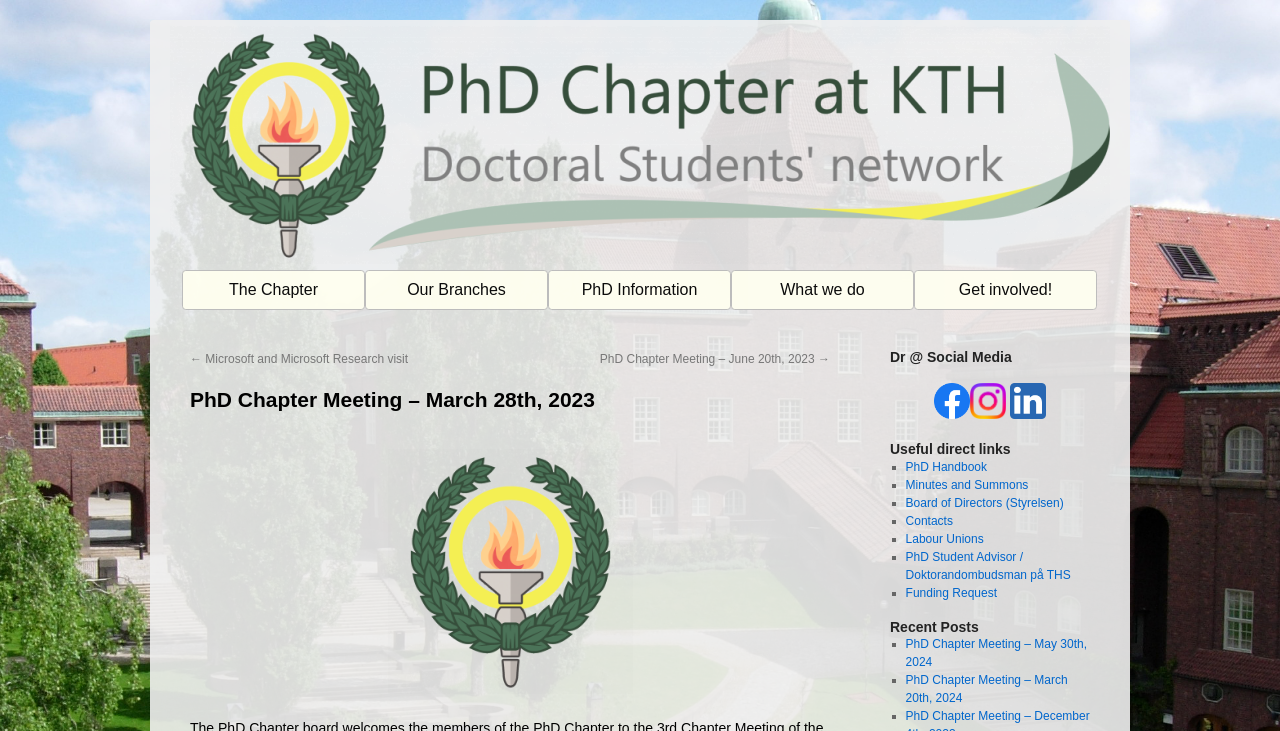Identify the bounding box coordinates of the clickable region necessary to fulfill the following instruction: "Open the 'Facebook' social media page". The bounding box coordinates should be four float numbers between 0 and 1, i.e., [left, top, right, bottom].

[0.73, 0.559, 0.758, 0.578]